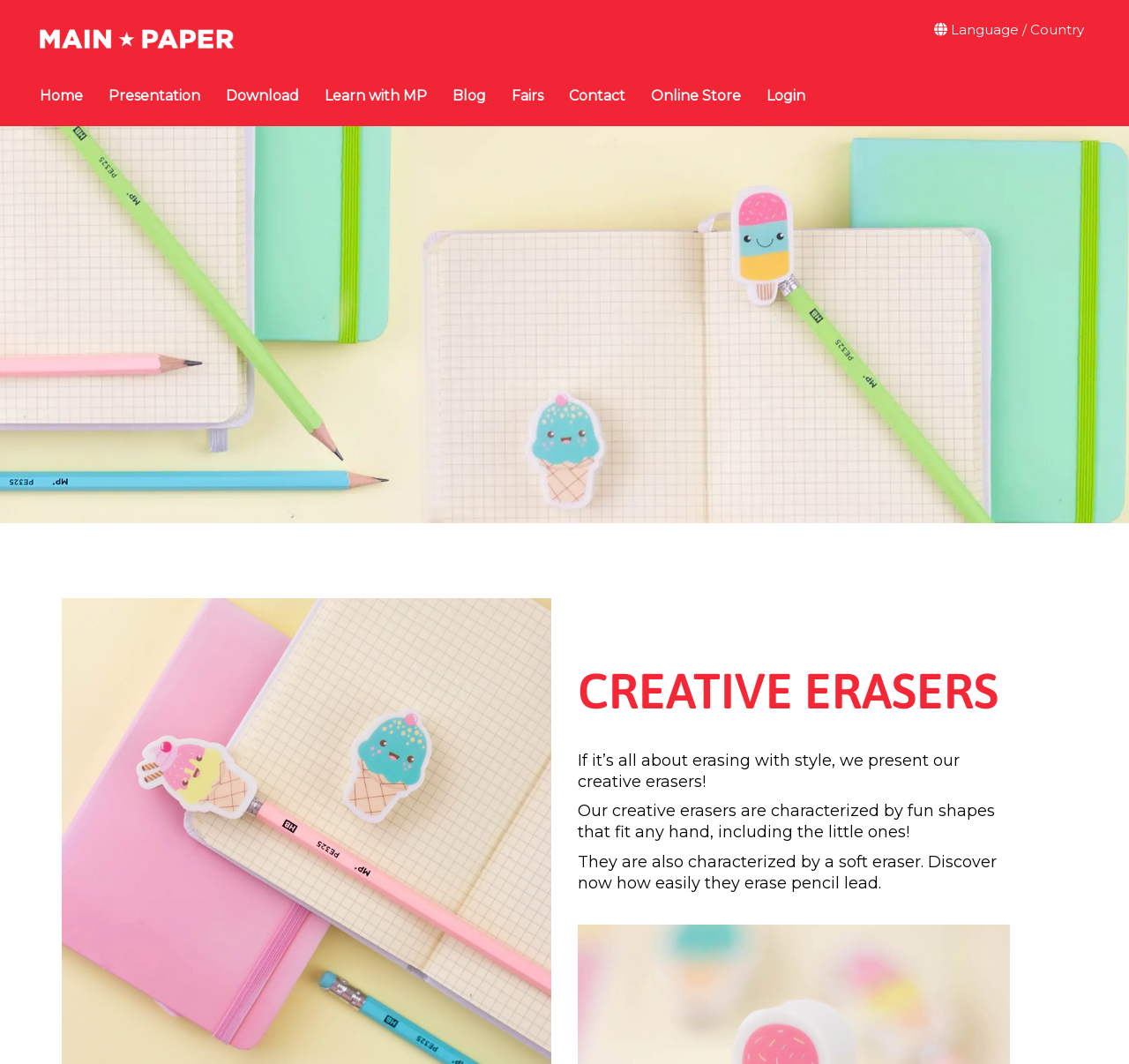Please provide a short answer using a single word or phrase for the question:
What is the purpose of the erasers?

Erase pencil lead